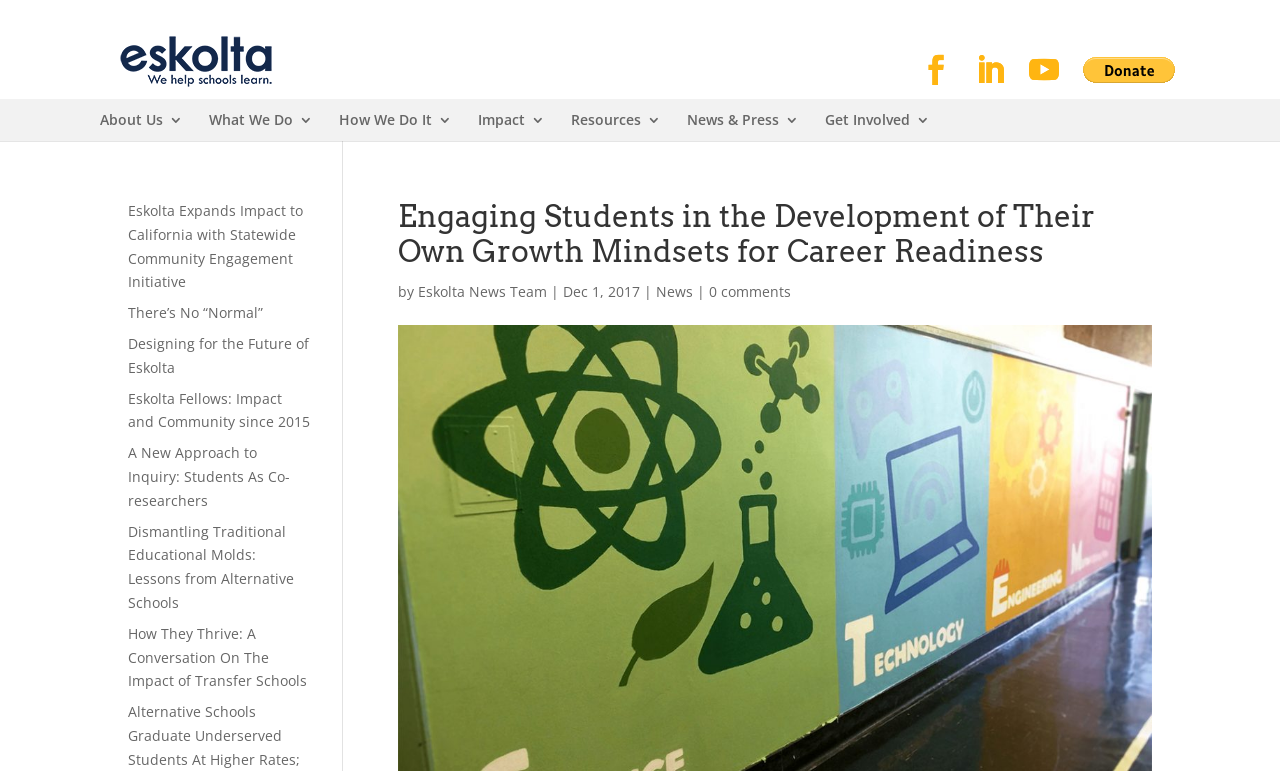How many social media links are there?
Can you provide a detailed and comprehensive answer to the question?

I found the answer by looking at the top-right corner of the webpage, where there are three links with Unicode characters '', '', and ''. These characters are commonly used to represent social media icons.